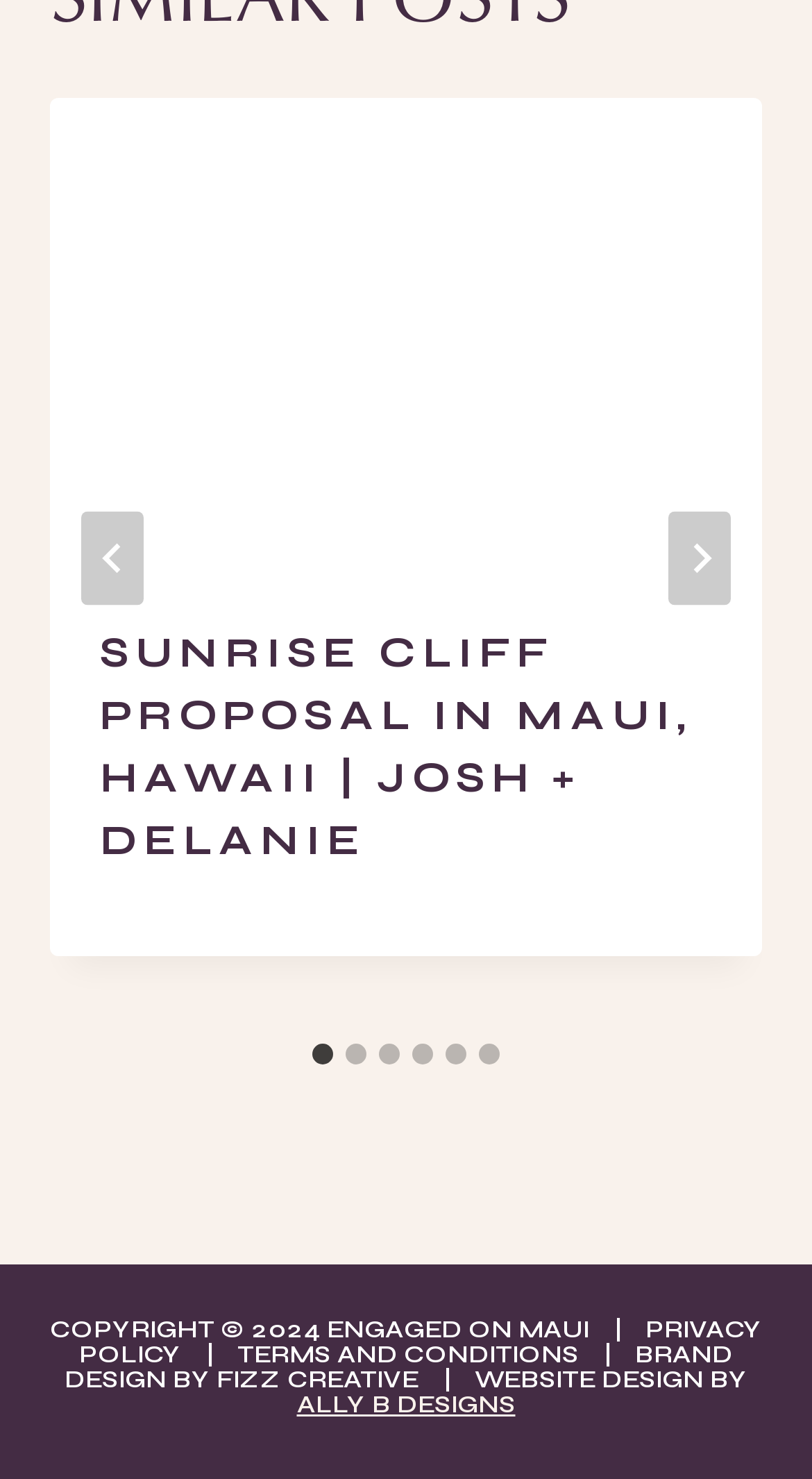What is the title of the article on the first slide?
Provide a comprehensive and detailed answer to the question.

The first slide has an article with a heading element that contains the text 'SUNRISE CLIFF PROPOSAL IN MAUI, HAWAII | JOSH + DELANIE', which is the title of the article.